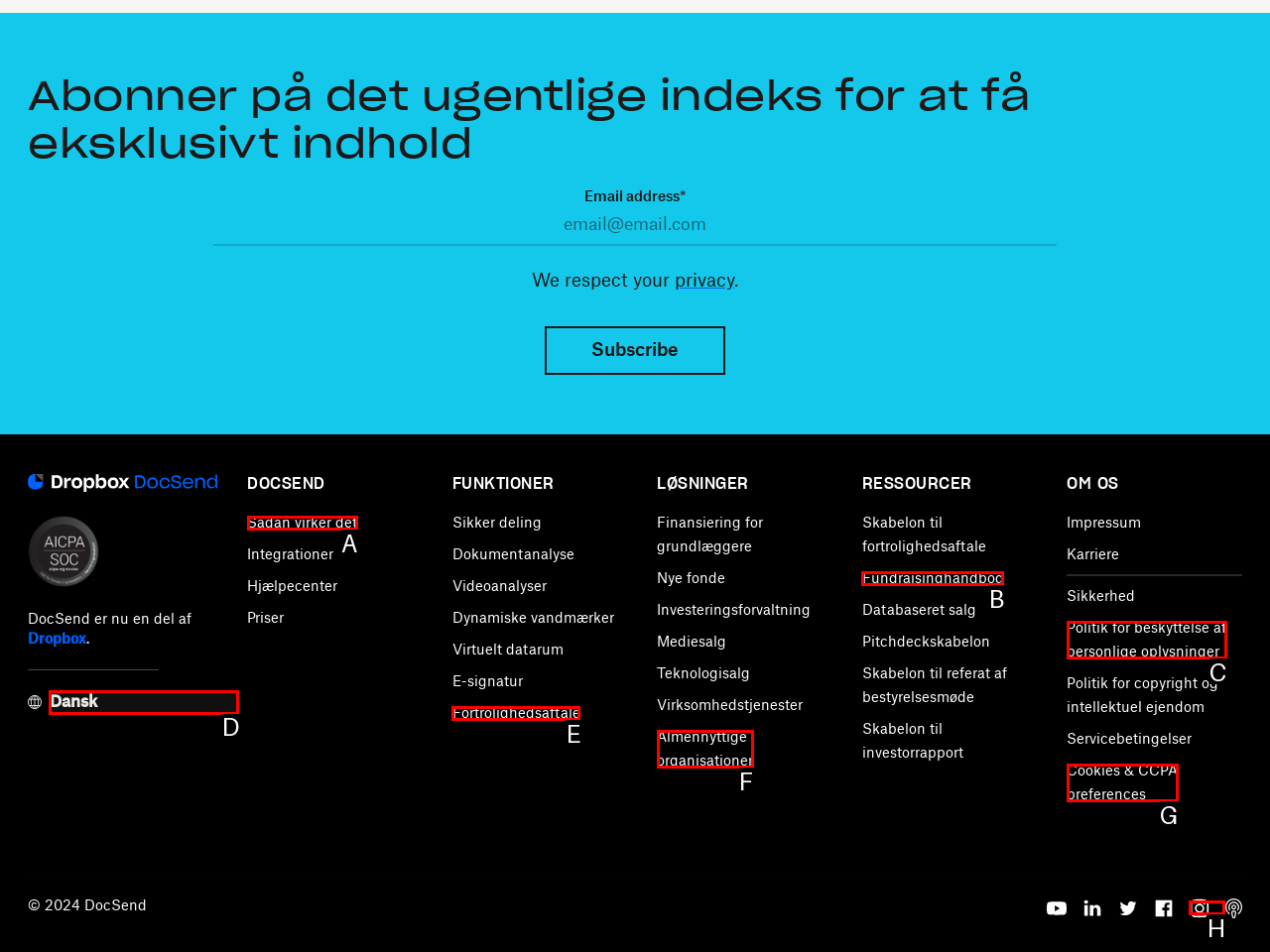Determine which UI element I need to click to achieve the following task: Select a language Provide your answer as the letter of the selected option.

D